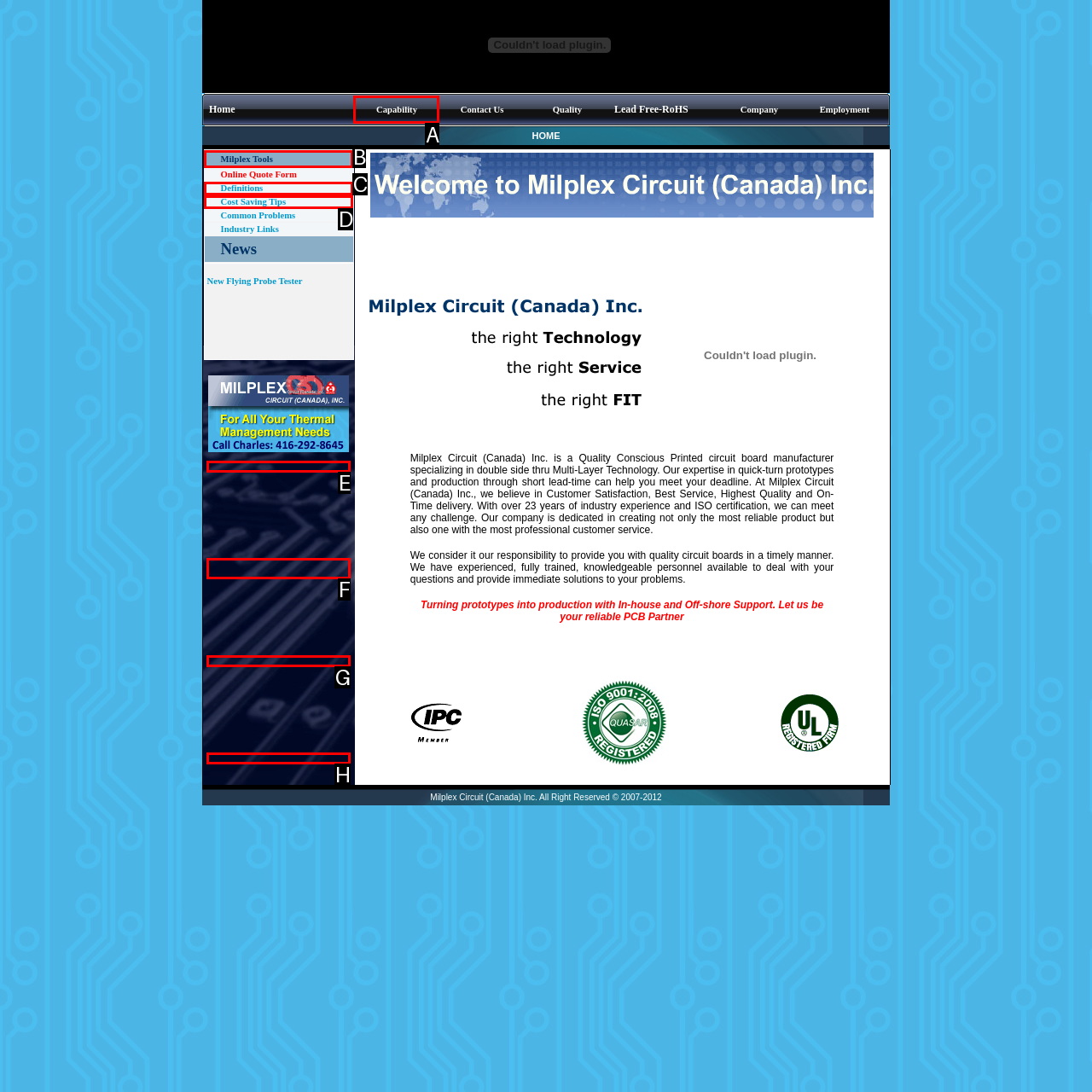Indicate the letter of the UI element that should be clicked to accomplish the task: View Capability. Answer with the letter only.

A